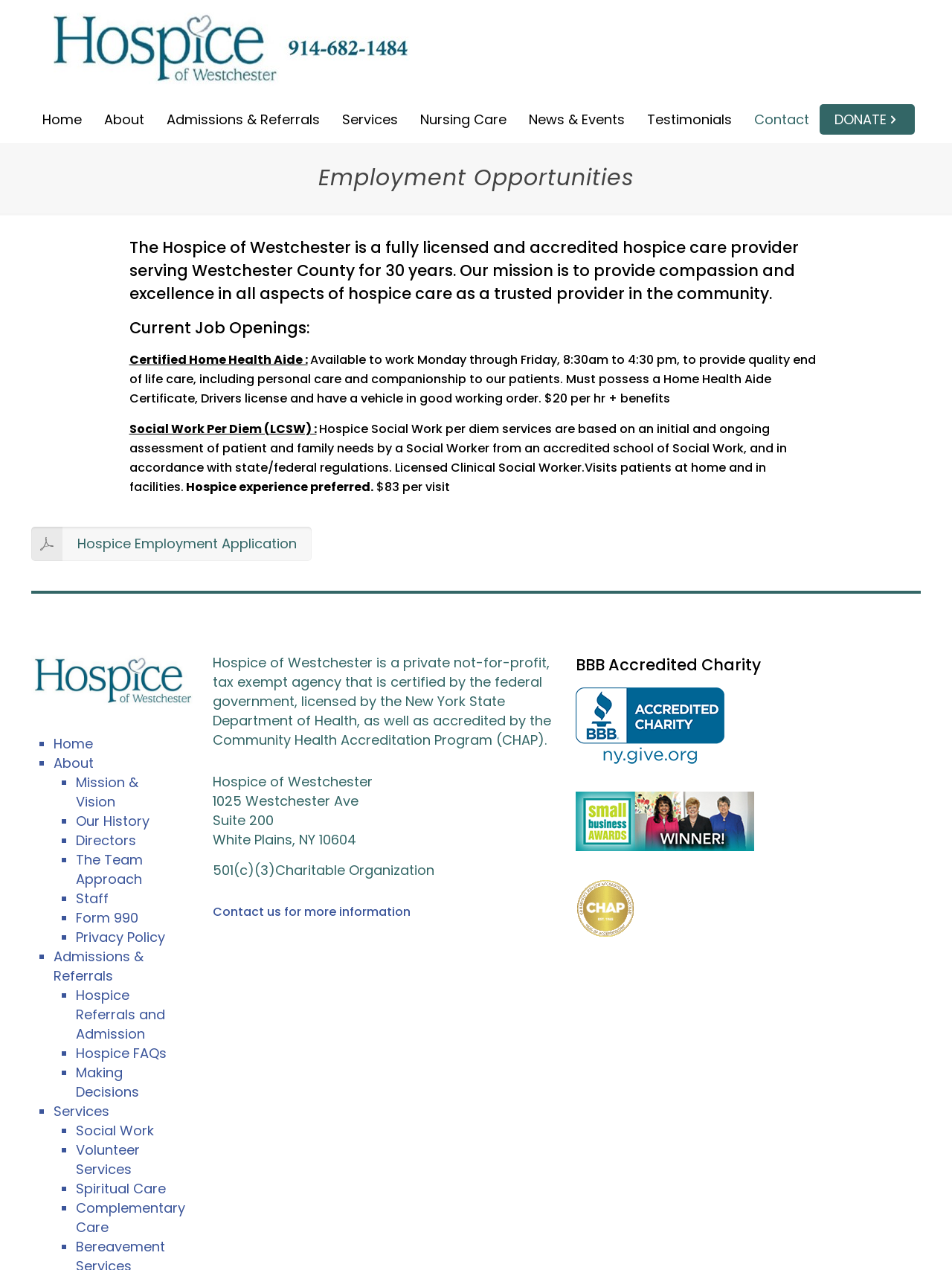Pinpoint the bounding box coordinates of the clickable area necessary to execute the following instruction: "Click the 'Home' link". The coordinates should be given as four float numbers between 0 and 1, namely [left, top, right, bottom].

[0.033, 0.076, 0.098, 0.112]